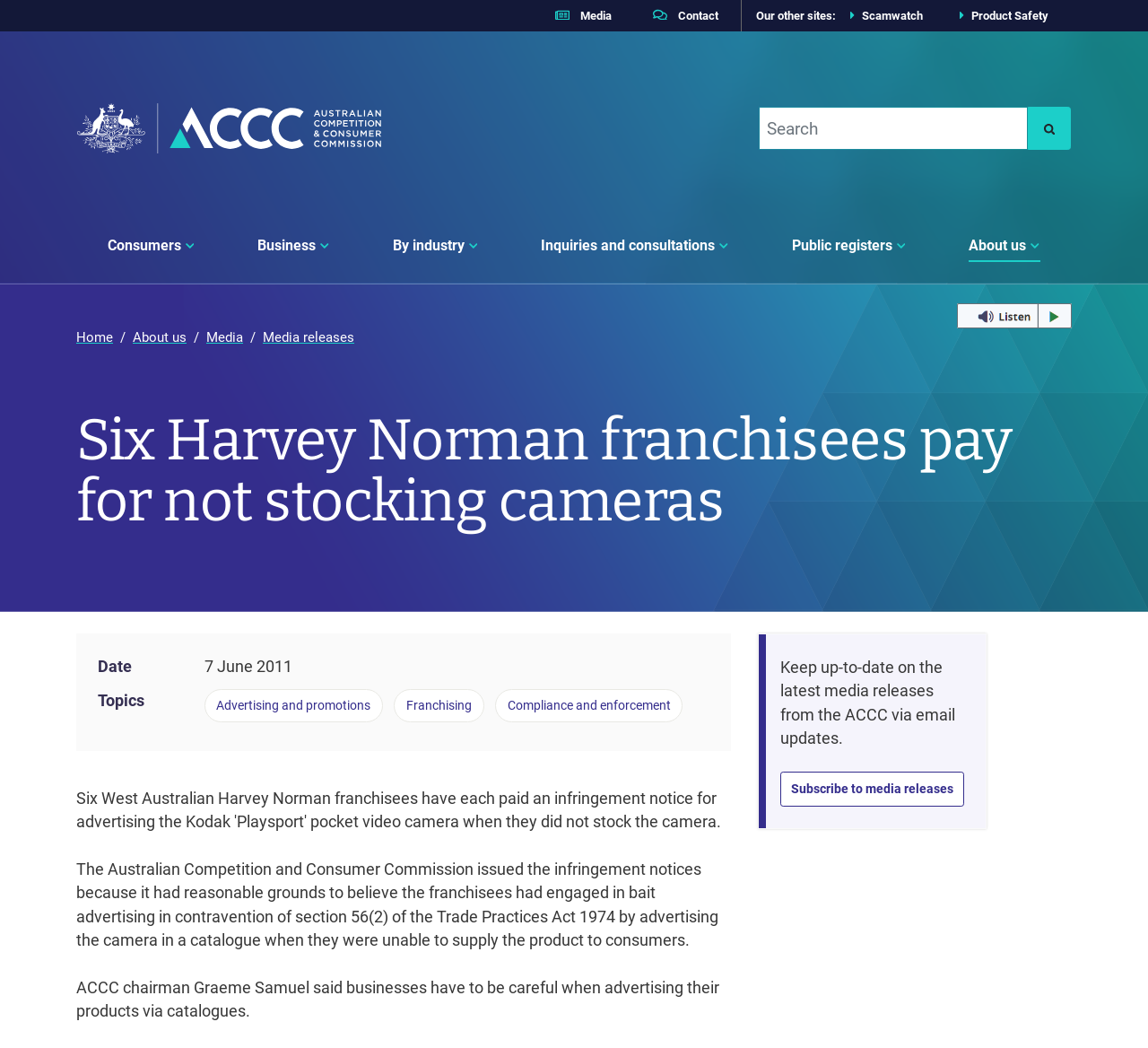Given the webpage screenshot and the description, determine the bounding box coordinates (top-left x, top-left y, bottom-right x, bottom-right y) that define the location of the UI element matching this description: Career menu

None